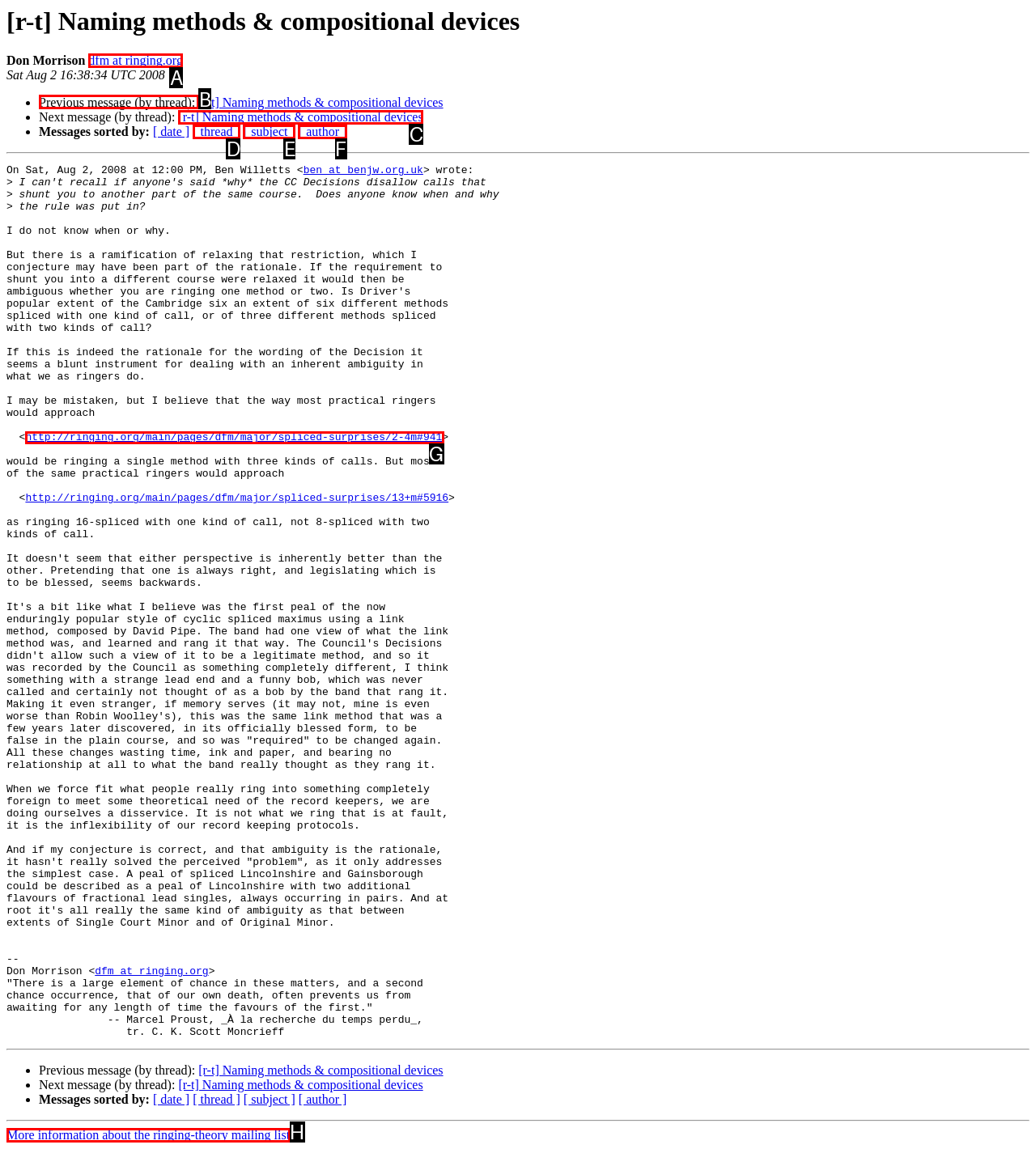Tell me which one HTML element I should click to complete this task: View previous message in thread Answer with the option's letter from the given choices directly.

B